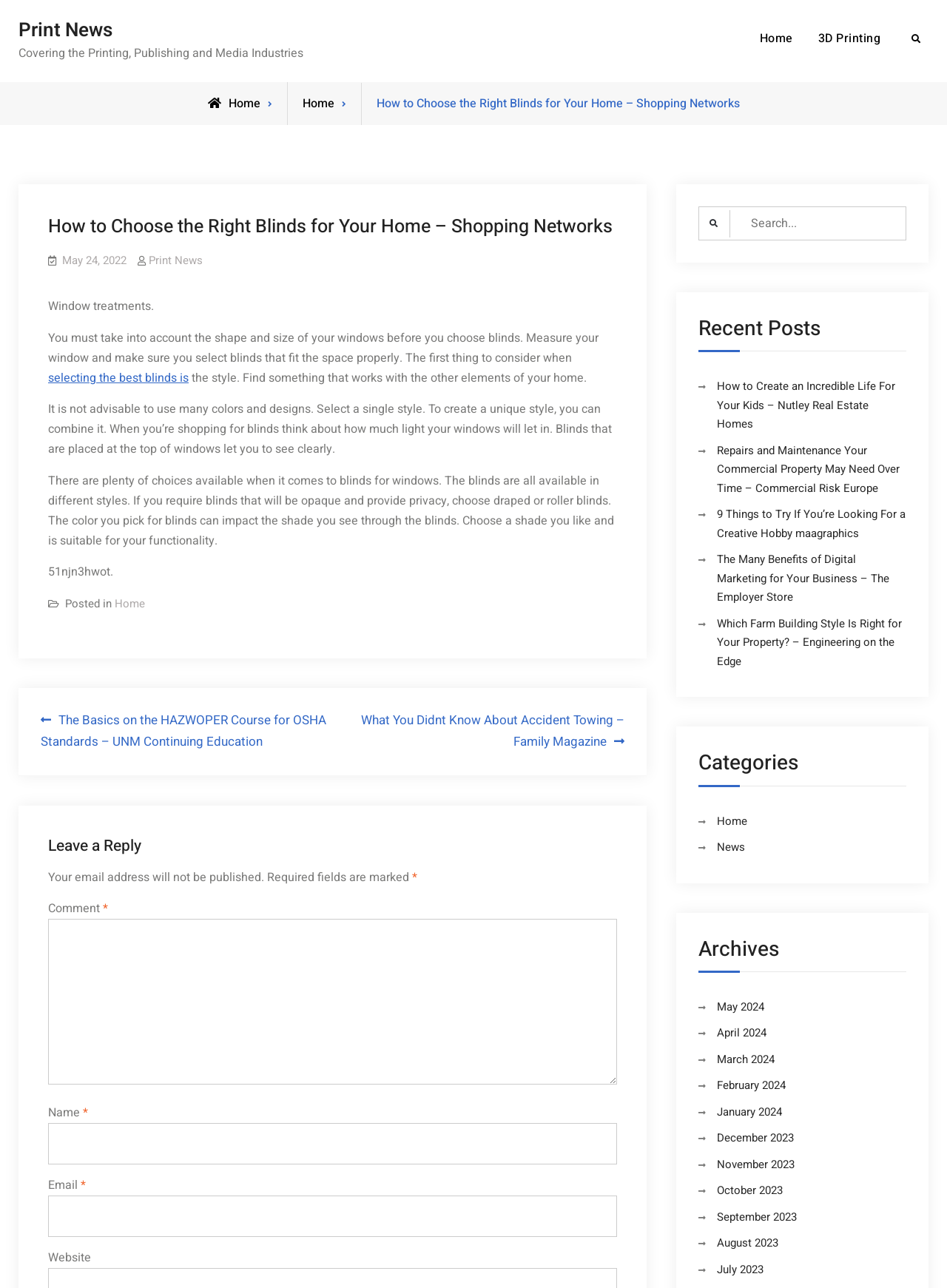Can you identify the bounding box coordinates of the clickable region needed to carry out this instruction: 'Read the article posted on May 24, 2022'? The coordinates should be four float numbers within the range of 0 to 1, stated as [left, top, right, bottom].

[0.066, 0.196, 0.134, 0.209]